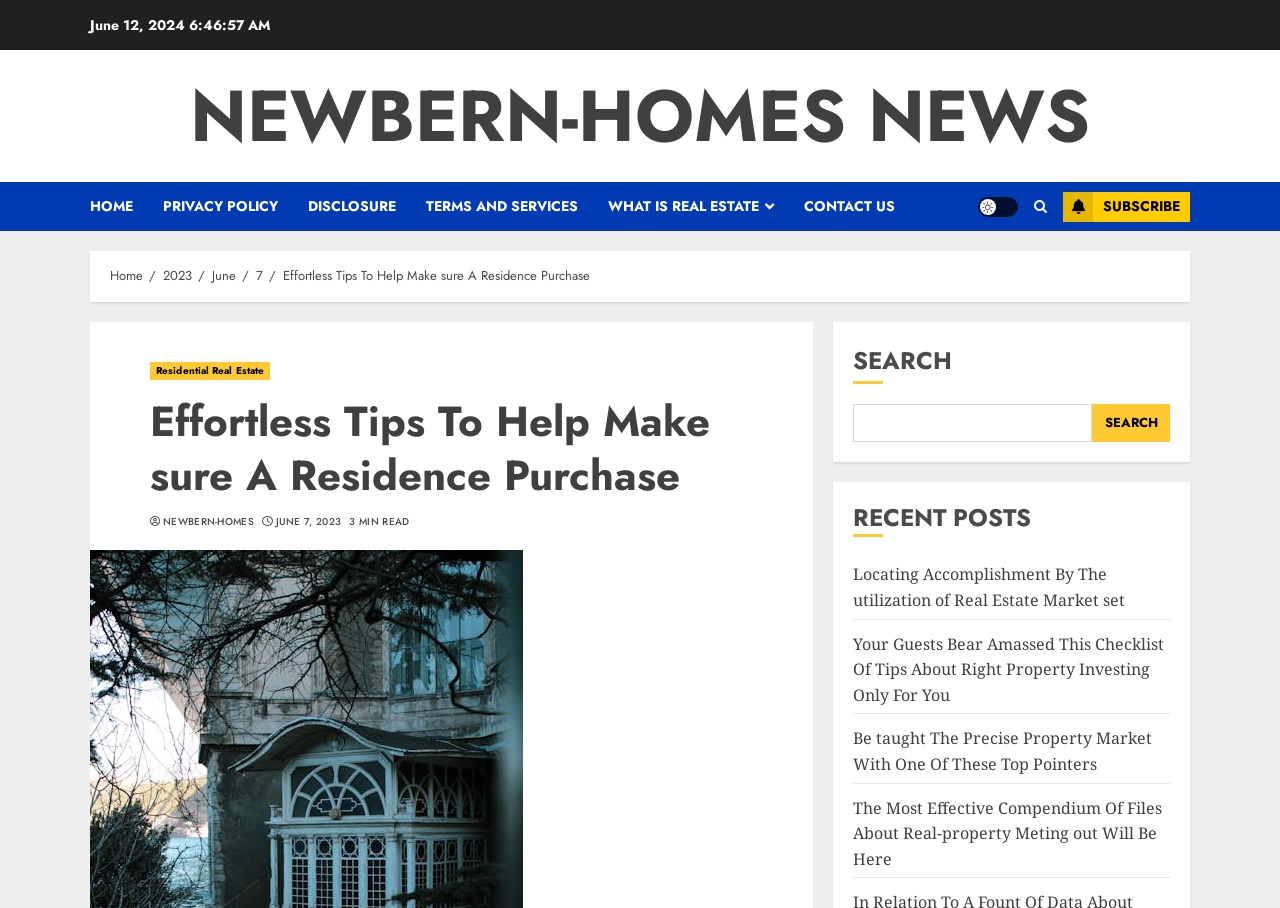Offer a thorough description of the webpage.

This webpage is about real estate news and marketing strategies. At the top, there is a date "June 12, 2024" and a title "NEWBERN-HOMES NEWS" which spans almost the entire width of the page. Below the title, there are several links to different sections of the website, including "HOME", "PRIVACY POLICY", "DISCLOSURE", "TERMS AND SERVICES", "WHAT IS REAL ESTATE", and "CONTACT US". 

To the right of these links, there are three more links: "Light/Dark Button", a search icon, and "SUBSCRIBE". Below these elements, there is a navigation section with breadcrumbs, showing the current page's location in the website's hierarchy. The breadcrumbs include links to "Home", "2023", "June", "7", and the current page "Effortless Tips To Help Make sure A Residence Purchase".

The main content of the page is divided into two sections. On the left, there is a header section with a heading "Effortless Tips To Help Make sure A Residence Purchase" and several links to related topics, including "Residential Real Estate" and "NEWBERN-HOMES". There is also a publication date "JUNE 7, 2023" and a reading time "3 MIN READ".

On the right, there is a search bar with a label "SEARCH" and a search button. Below the search bar, there is a heading "RECENT POSTS" followed by four links to recent news articles about real estate market strategies and property investing.